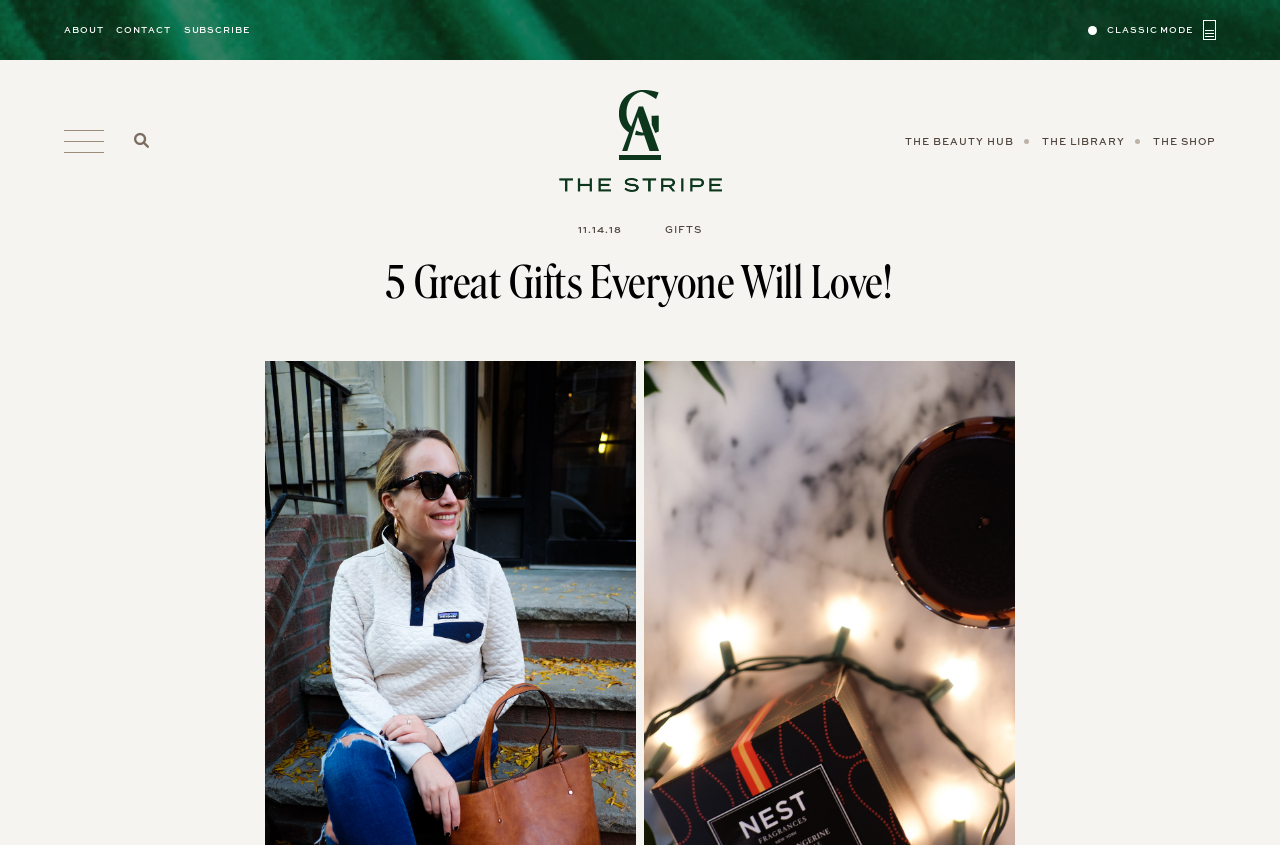Locate the bounding box coordinates of the clickable part needed for the task: "go to ABOUT page".

[0.05, 0.016, 0.081, 0.055]